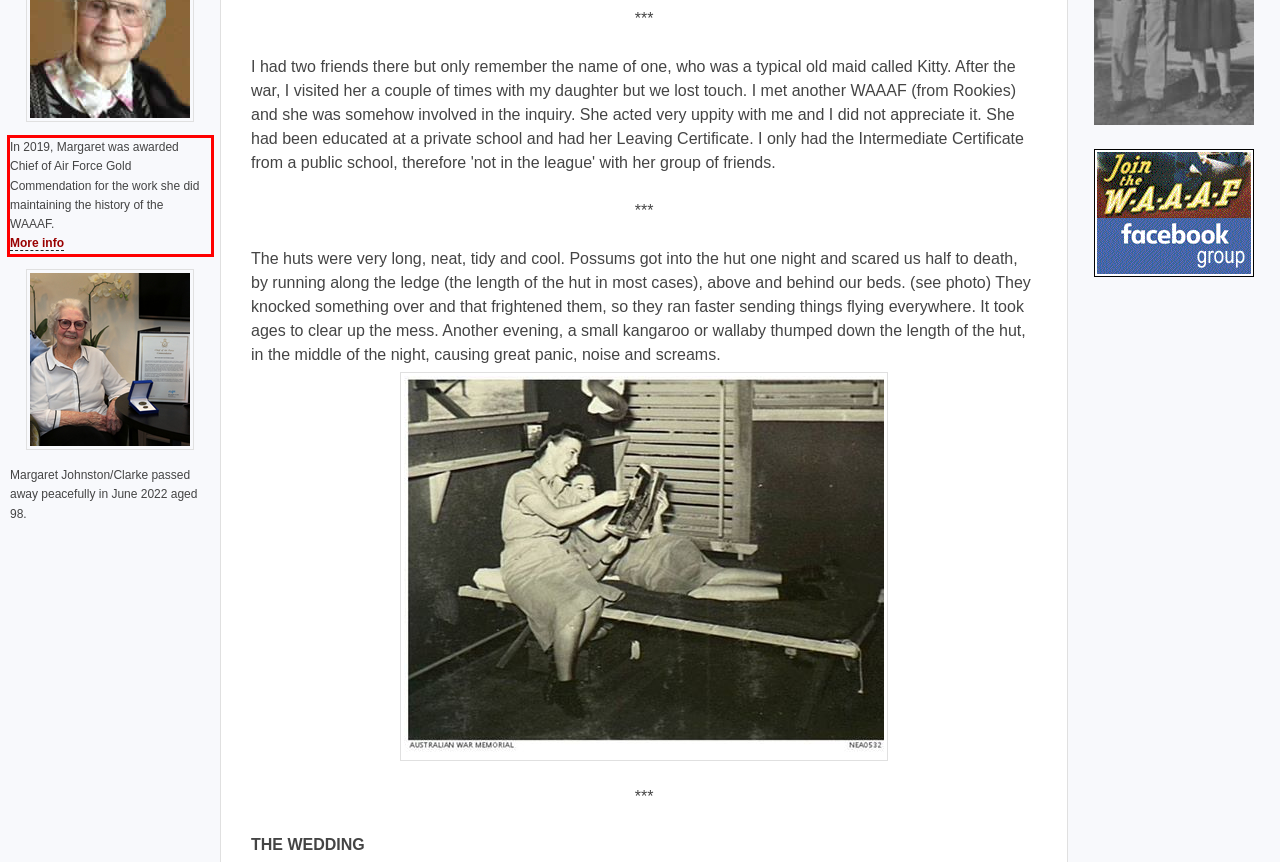You have a screenshot of a webpage with a red bounding box. Identify and extract the text content located inside the red bounding box.

In 2019, Margaret was awarded Chief of Air Force Gold Commendation for the work she did maintaining the history of the WAAAF. More info